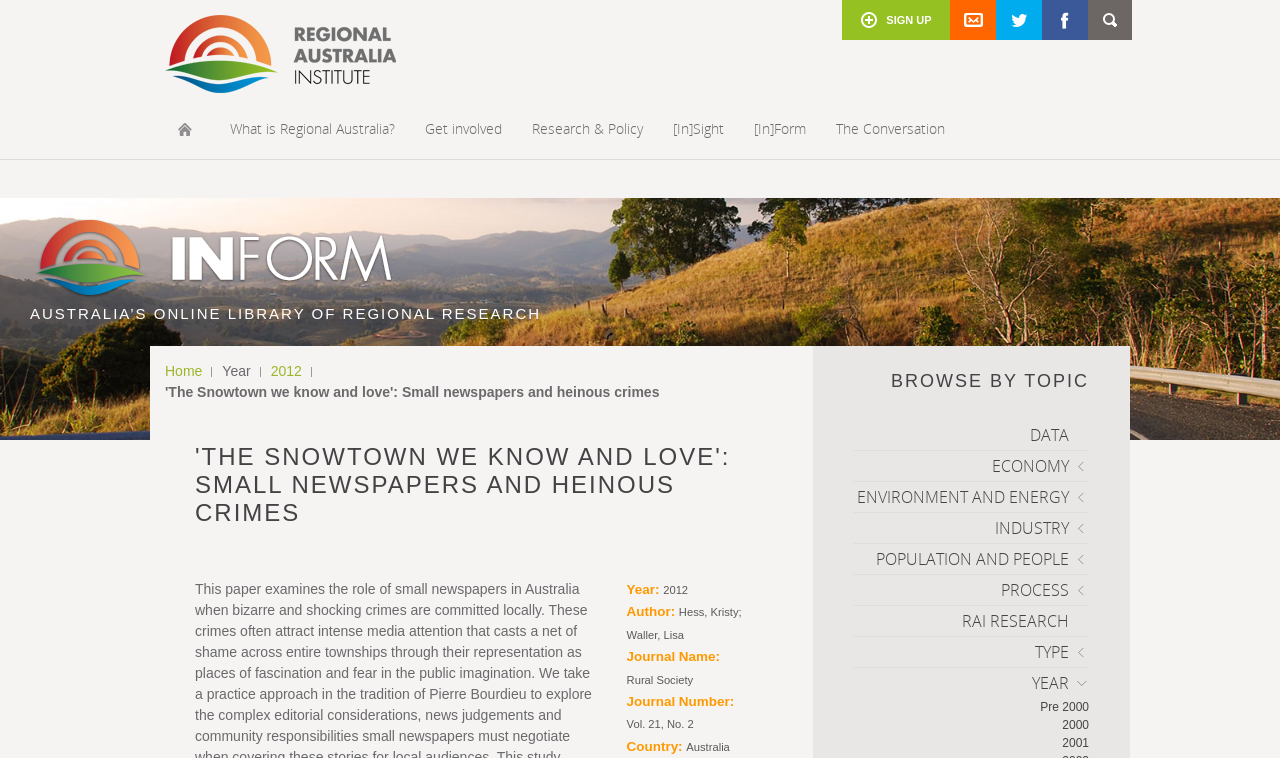Using the element description provided, determine the bounding box coordinates in the format (top-left x, top-left y, bottom-right x, bottom-right y). Ensure that all values are floating point numbers between 0 and 1. Element description: Research & Policy

[0.408, 0.15, 0.51, 0.19]